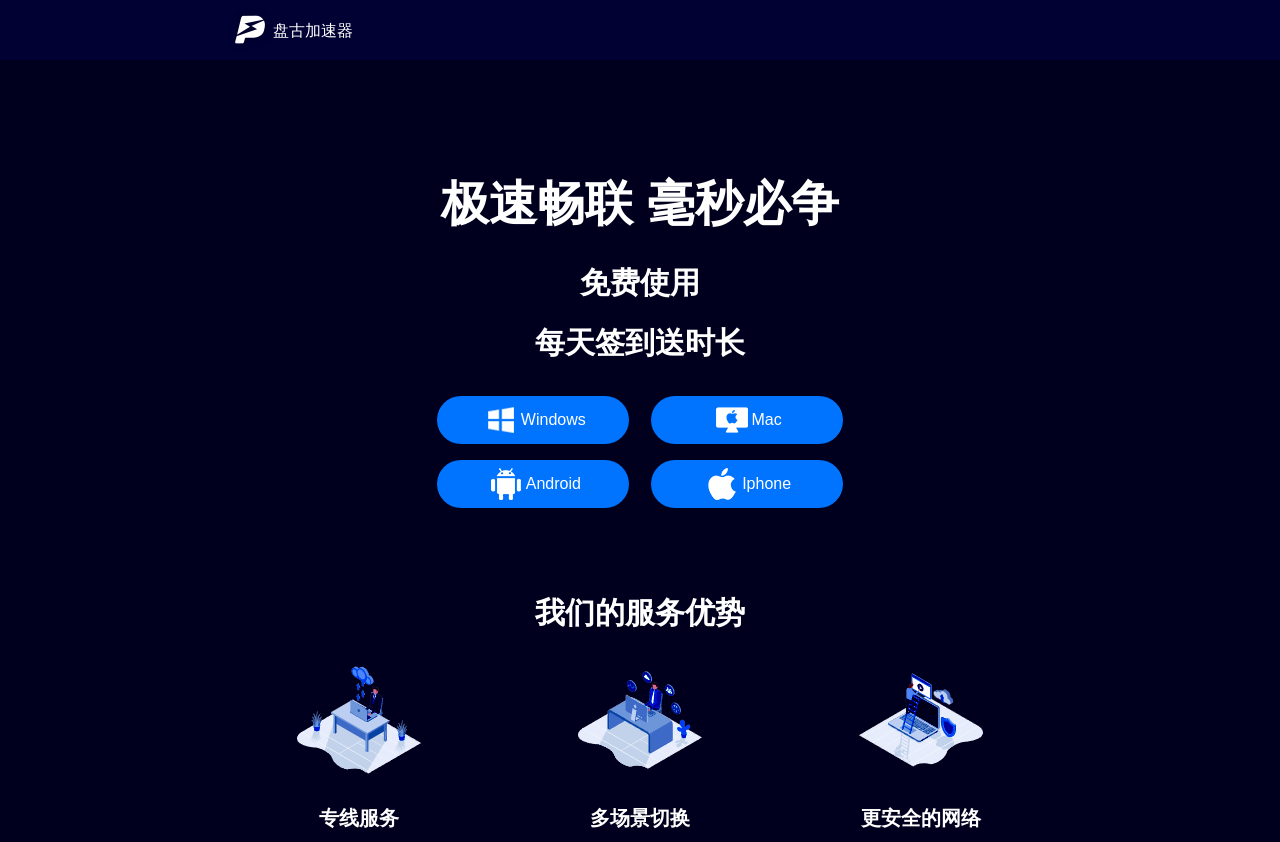Offer a thorough description of the webpage.

The webpage is the official website of 盘古加速器 (Pangu Accelerator). At the top, there is a header section with a logo image on the left side. Below the header, there is a main section that occupies most of the page. 

In the main section, there are three headings stacked vertically, stating the benefits of using the accelerator: "极速畅联 毫秒必争" (Fast and smooth connection, every millisecond counts), "免费使用" (Free to use), and "每天签到送时长" (Sign in every day to receive free time). 

To the right of these headings, there are four links to download the accelerator for different platforms: Windows, Mac, Android, and iPhone. Each link is accompanied by a small platform-specific icon. 

Further down, there is a heading "我们的服务优势" (Our service advantages), followed by three sections showcasing the benefits of the accelerator. Each section consists of a heading and an image. The headings are "专线服务" (Dedicated line service), "多场景切换" (Multi-scenario switching), and "更安全的网络" (More secure network). The images are placed to the right of their corresponding headings.